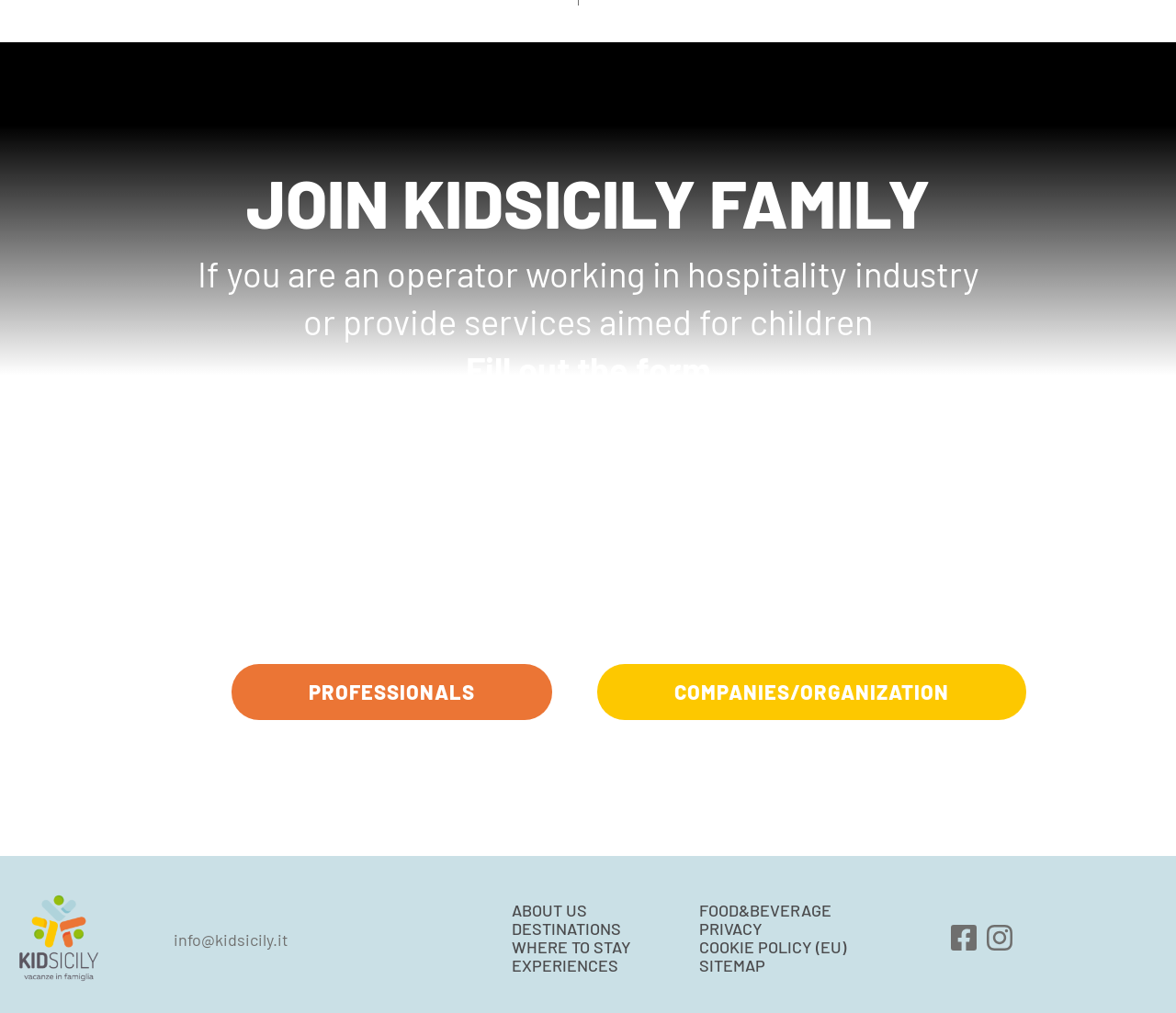Please locate the clickable area by providing the bounding box coordinates to follow this instruction: "Click on the 'DESTINATIONS' link".

[0.435, 0.908, 0.595, 0.926]